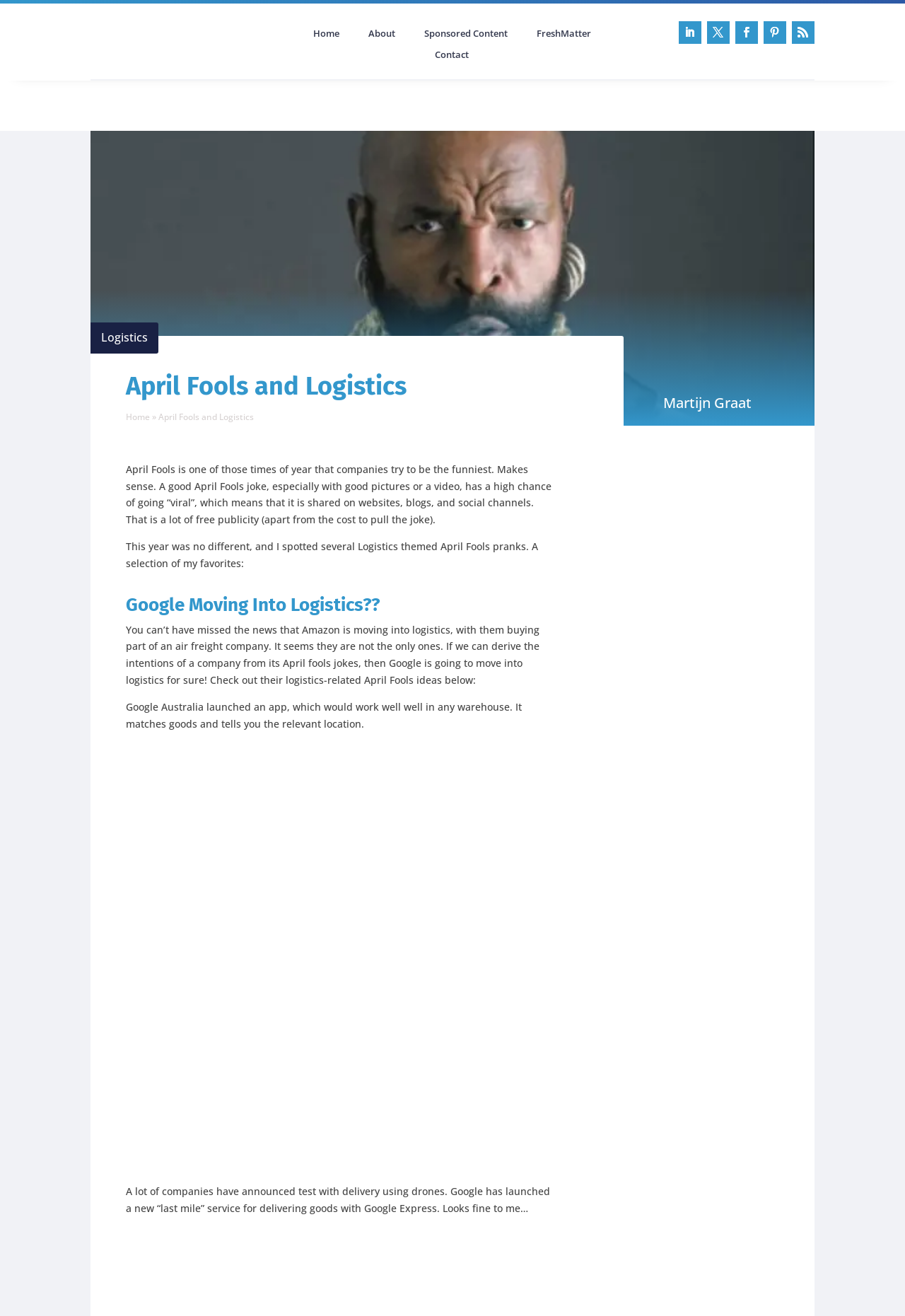Please find and give the text of the main heading on the webpage.

April Fools and Logistics